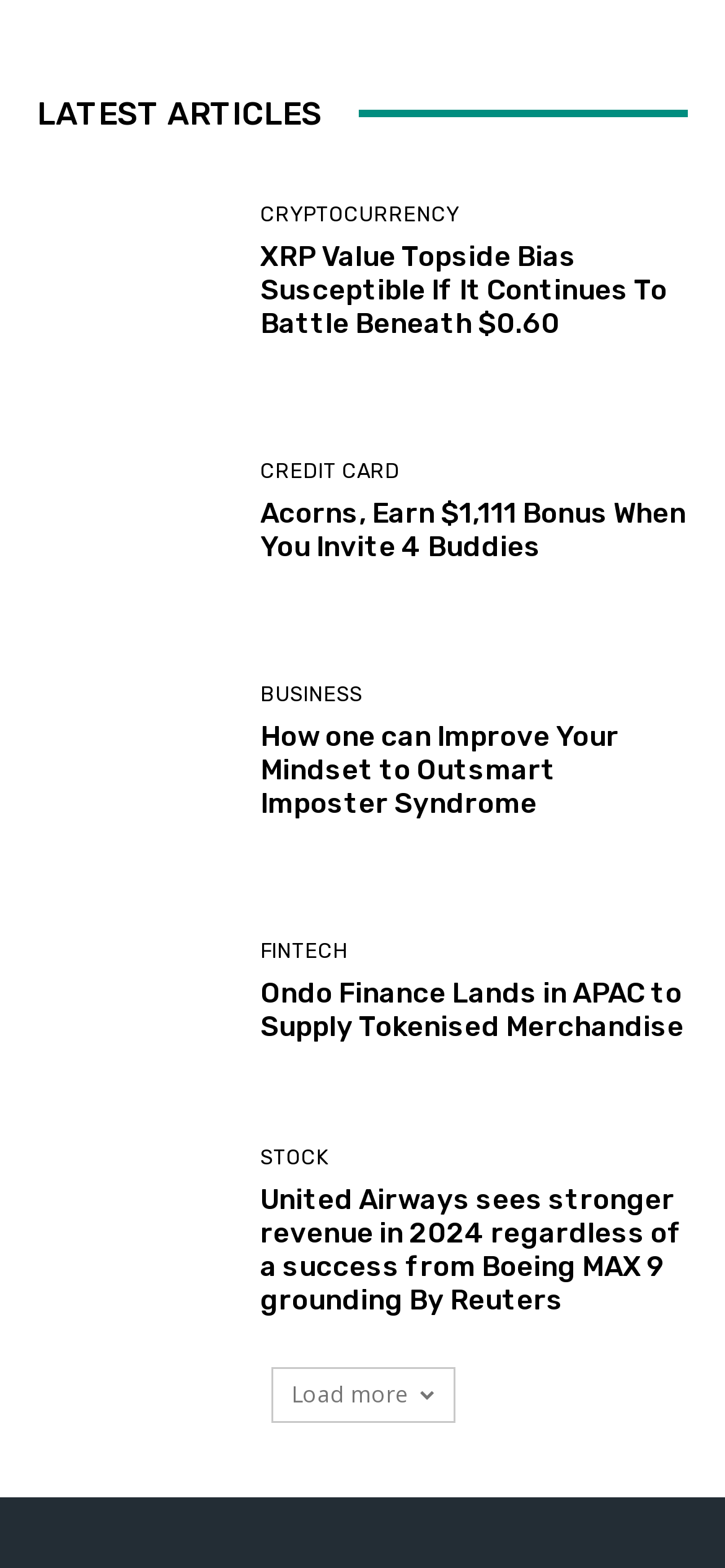Find the bounding box of the UI element described as: "Our priority program". The bounding box coordinates should be given as four float values between 0 and 1, i.e., [left, top, right, bottom].

None